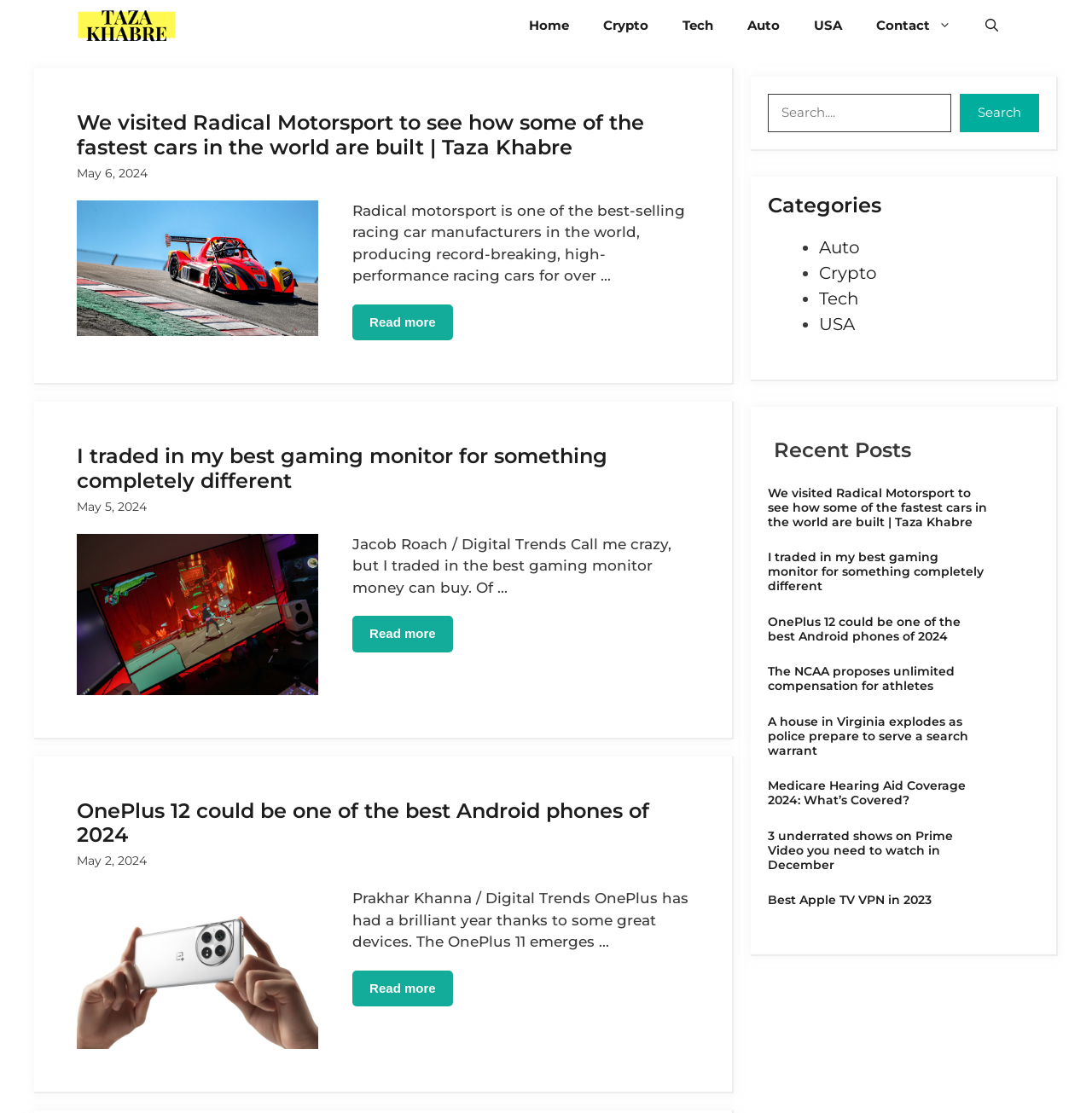Generate a thorough caption detailing the webpage content.

The webpage is a news website with a primary navigation menu at the top, featuring links to "Home", "Crypto", "Tech", "Auto", "USA", and "Contact". To the right of the navigation menu, there is a search bar with a button labeled "Open search". 

Below the navigation menu, there are three main news articles with headings, images, and summaries. The first article is about Radical Motorsport, with a heading that reads "We visited Radical Motorsport to see how some of the fastest cars in the world are built | Taza Khabre". The second article is about gaming monitors, with a heading that reads "I traded in my best gaming monitor for something completely different". The third article is about OnePlus 12, with a heading that reads "OnePlus 12 could be one of the best Android phones of 2024".

To the right of these main articles, there is a section labeled "Categories" with links to "Auto", "Crypto", "Tech", and "USA". Below this section, there is a section labeled "Recent Posts" with multiple news article headings and links, including "We visited Radical Motorsport to see how some of the fastest cars in the world are built | Taza Khabre", "I traded in my best gaming monitor for something completely different", "OnePlus 12 could be one of the best Android phones of 2024", and several others.